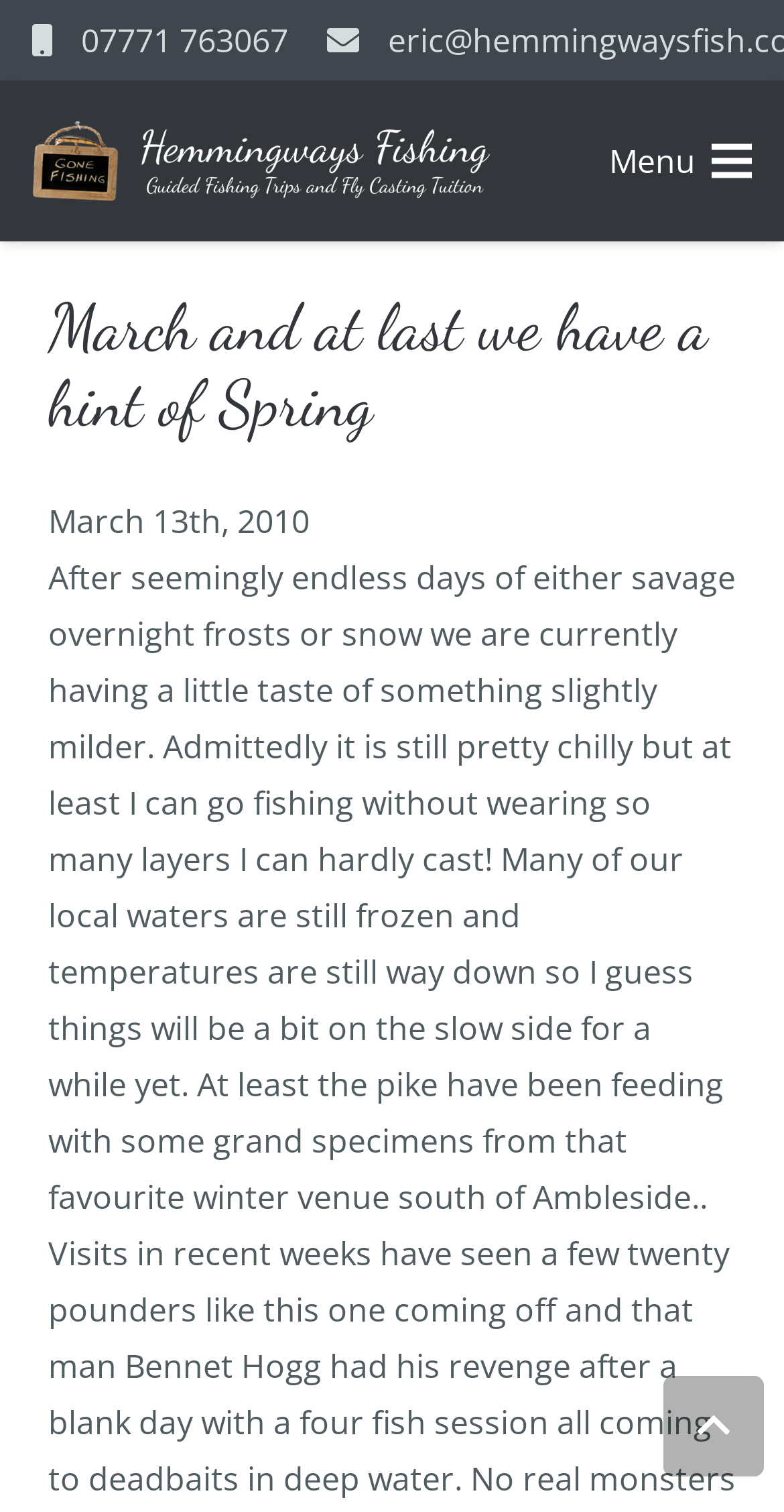Based on the element description: "07771 763067", identify the UI element and provide its bounding box coordinates. Use four float numbers between 0 and 1, [left, top, right, bottom].

[0.041, 0.012, 0.368, 0.041]